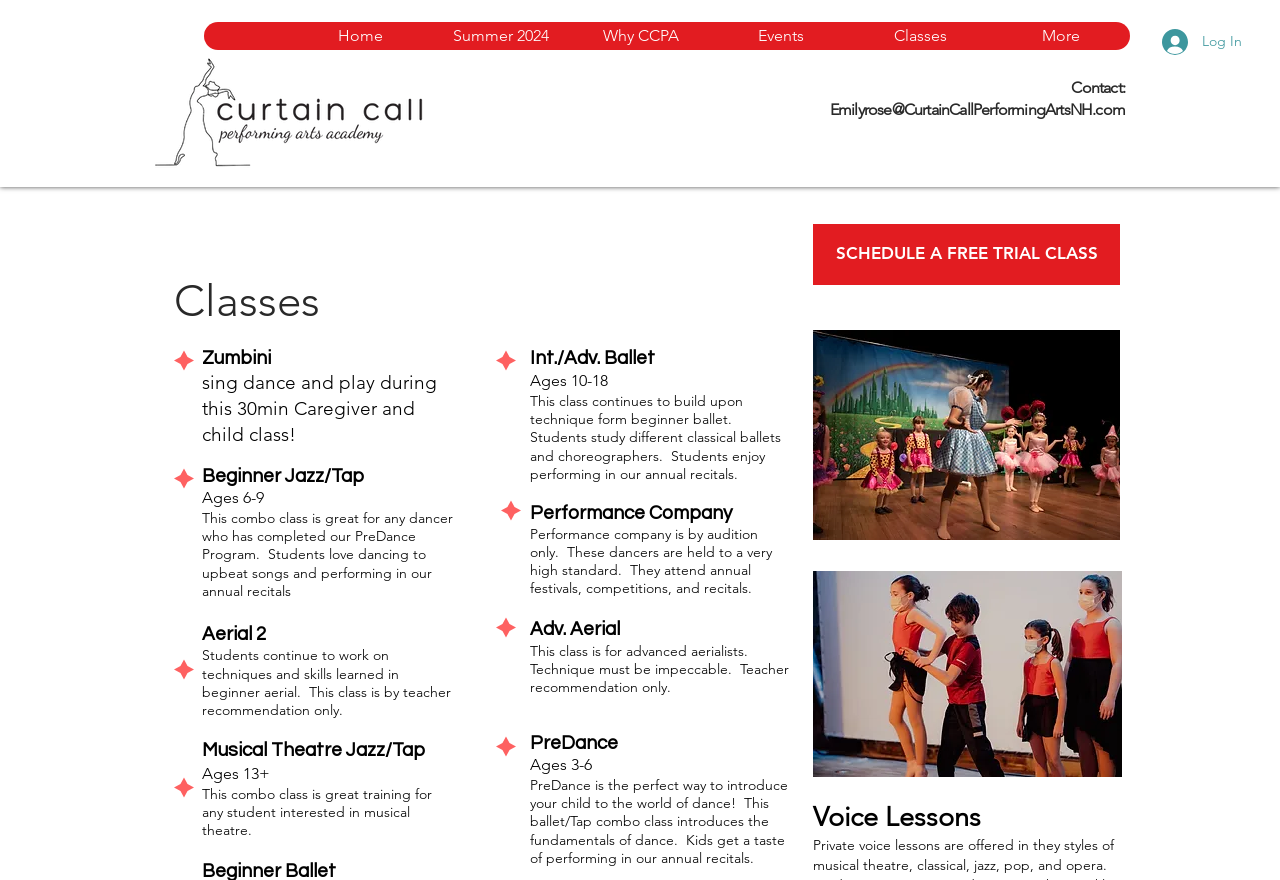For the element described, predict the bounding box coordinates as (top-left x, top-left y, bottom-right x, bottom-right y). All values should be between 0 and 1. Element description: Summer 2024

[0.336, 0.025, 0.445, 0.057]